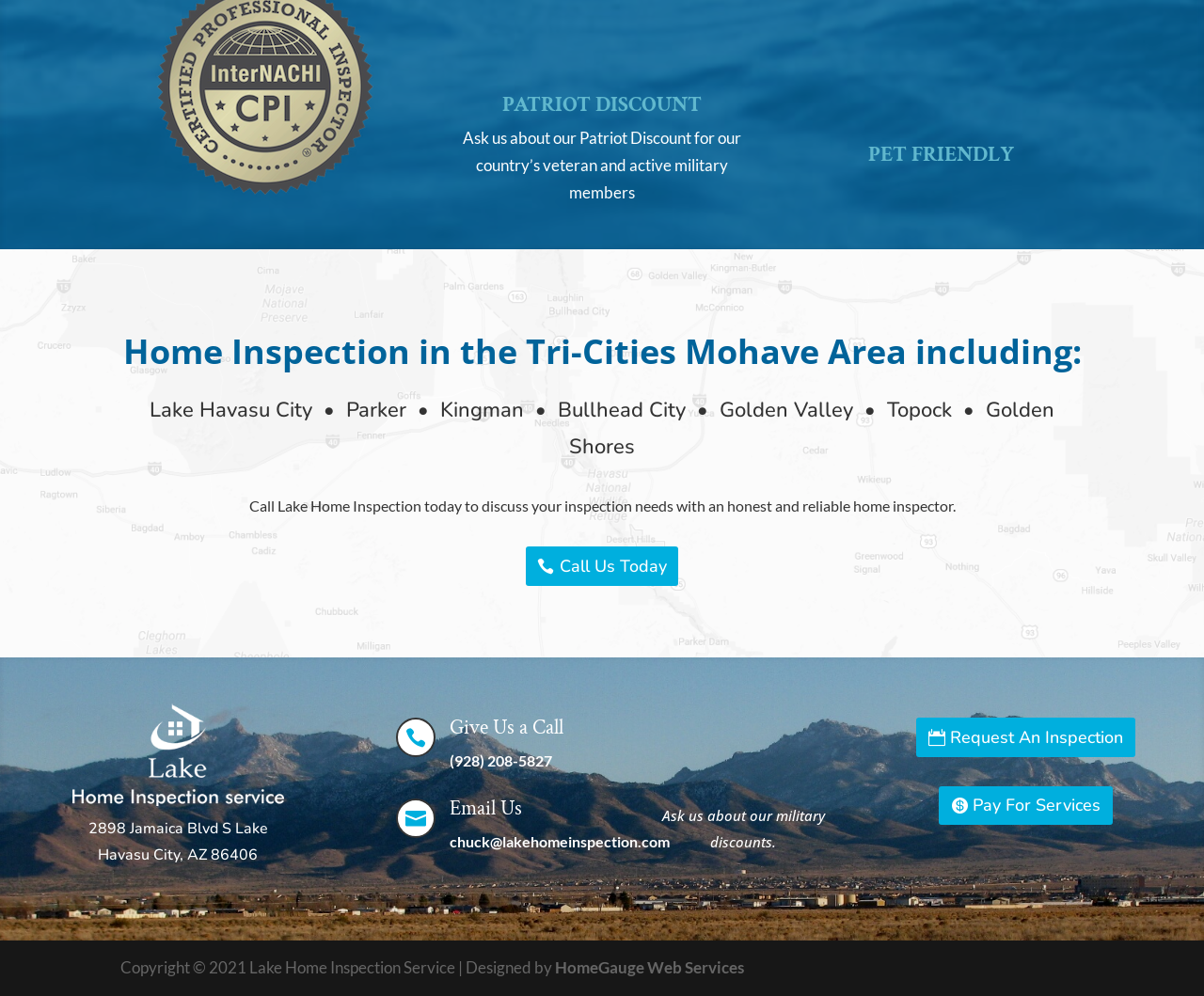Determine the bounding box coordinates of the section I need to click to execute the following instruction: "Request An Inspection". Provide the coordinates as four float numbers between 0 and 1, i.e., [left, top, right, bottom].

[0.761, 0.721, 0.943, 0.76]